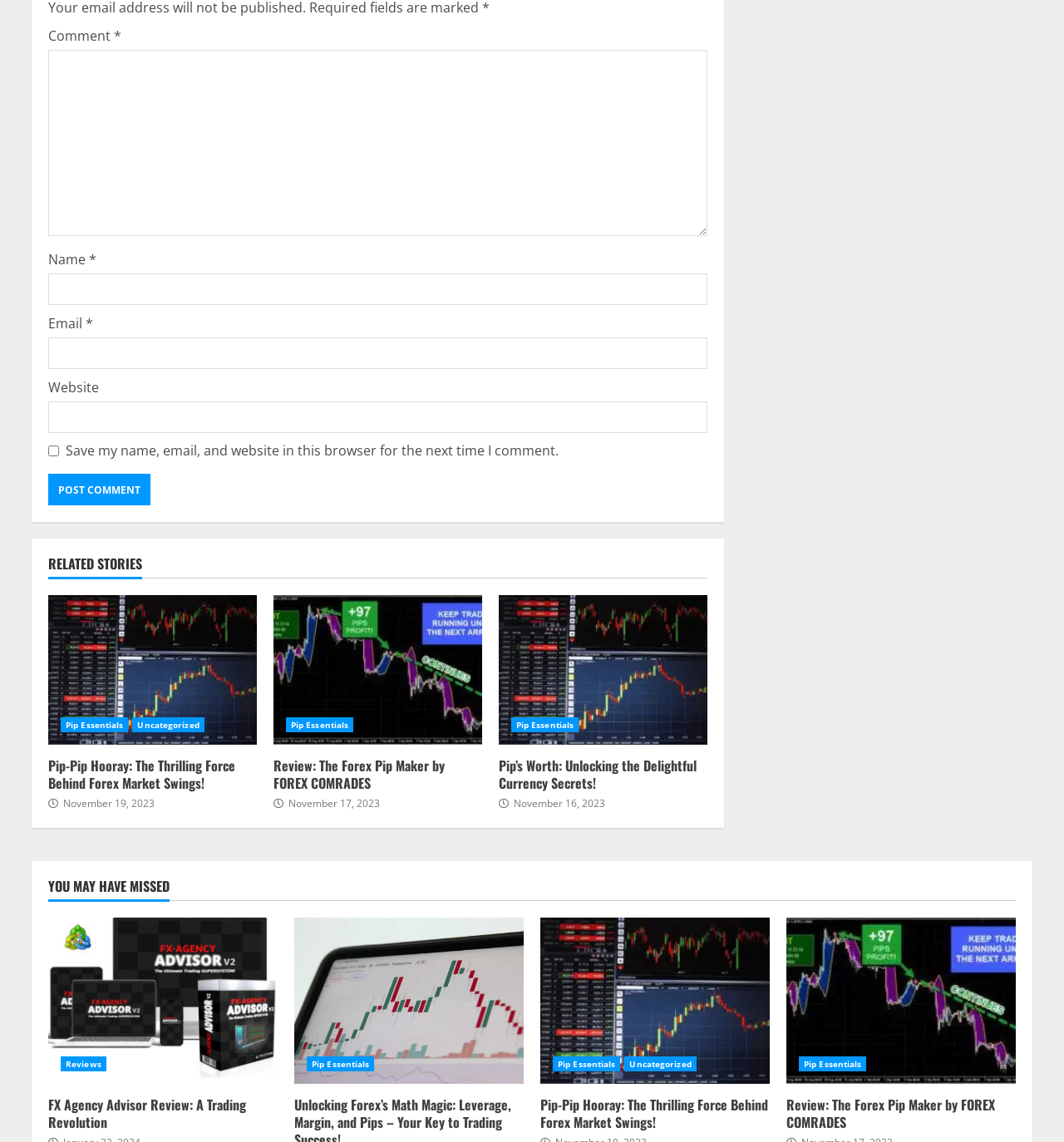With reference to the image, please provide a detailed answer to the following question: How many related stories are listed?

The webpage has a section titled 'RELATED STORIES' which lists three stories with links, images, and descriptions. These stories are 'Pip-Pip Hooray: The Thrilling Force Behind Forex Market Swings!', 'Review: The Forex Pip Maker by FOREX COMRADES', and 'Pip’s Worth: Unlocking the Delightful Currency Secrets!'.